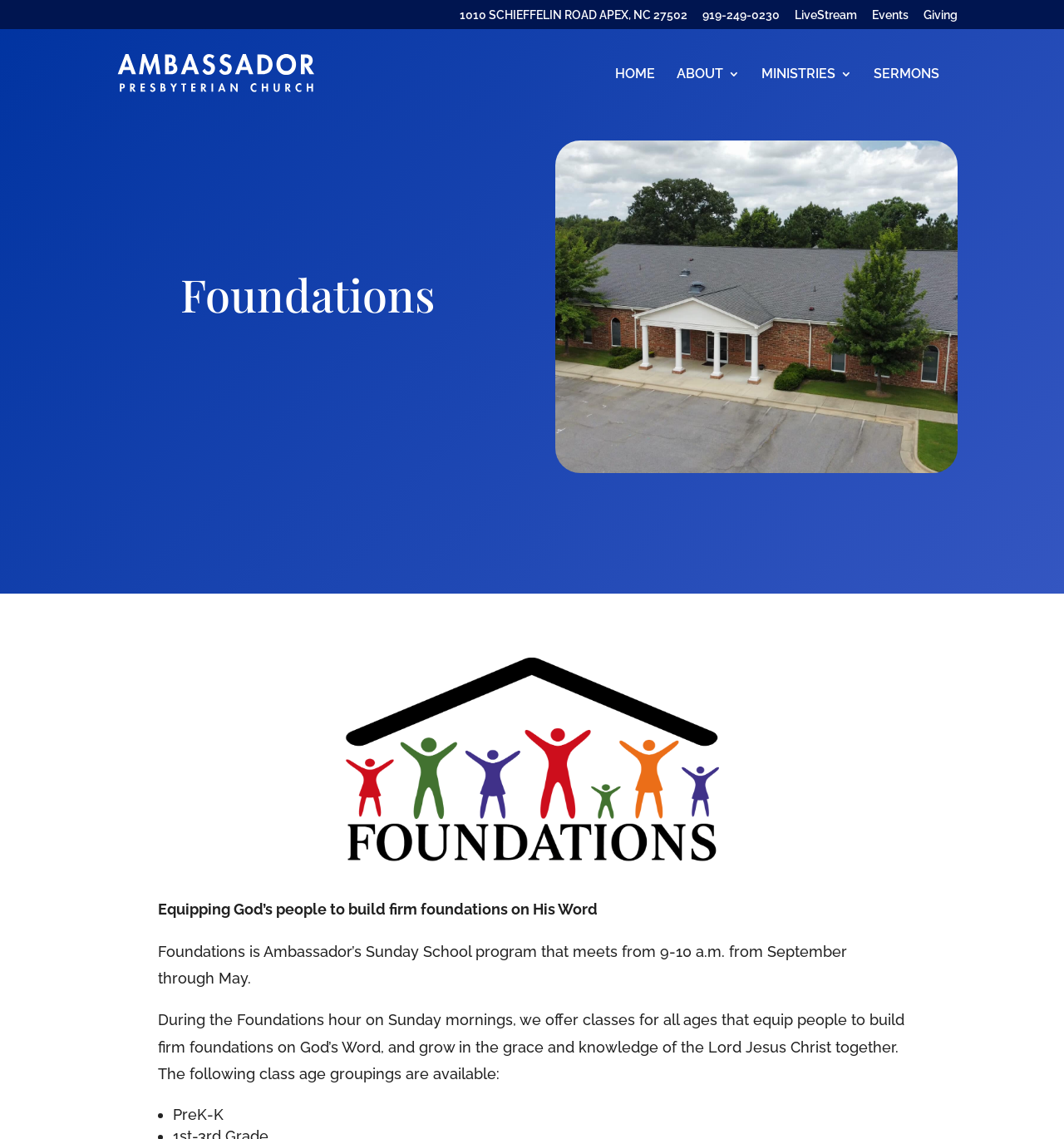Using the provided description: "919-249-0230", find the bounding box coordinates of the corresponding UI element. The output should be four float numbers between 0 and 1, in the format [left, top, right, bottom].

[0.66, 0.008, 0.733, 0.026]